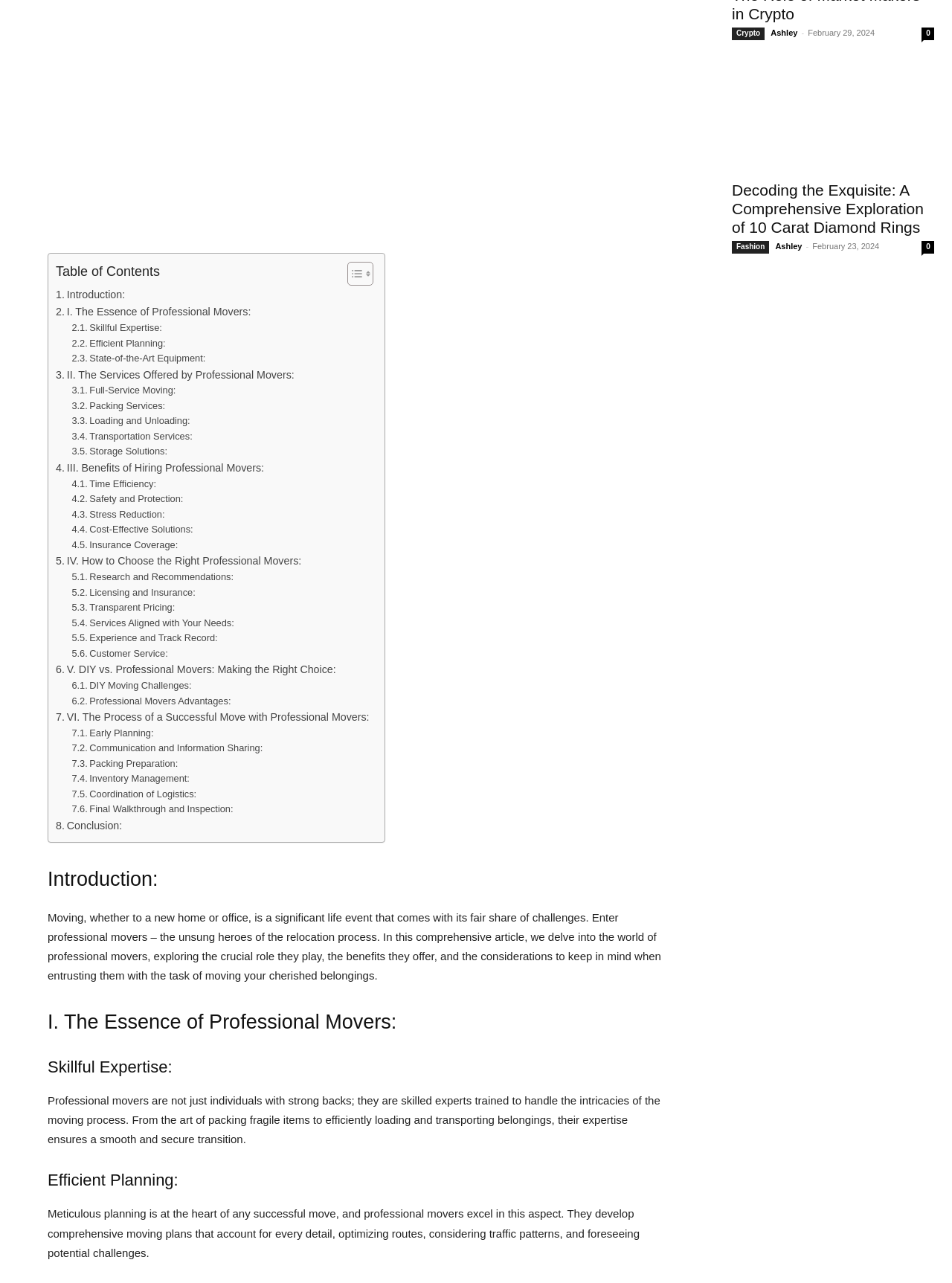Based on the provided description, "Transportation Services:", find the bounding box of the corresponding UI element in the screenshot.

[0.075, 0.334, 0.202, 0.346]